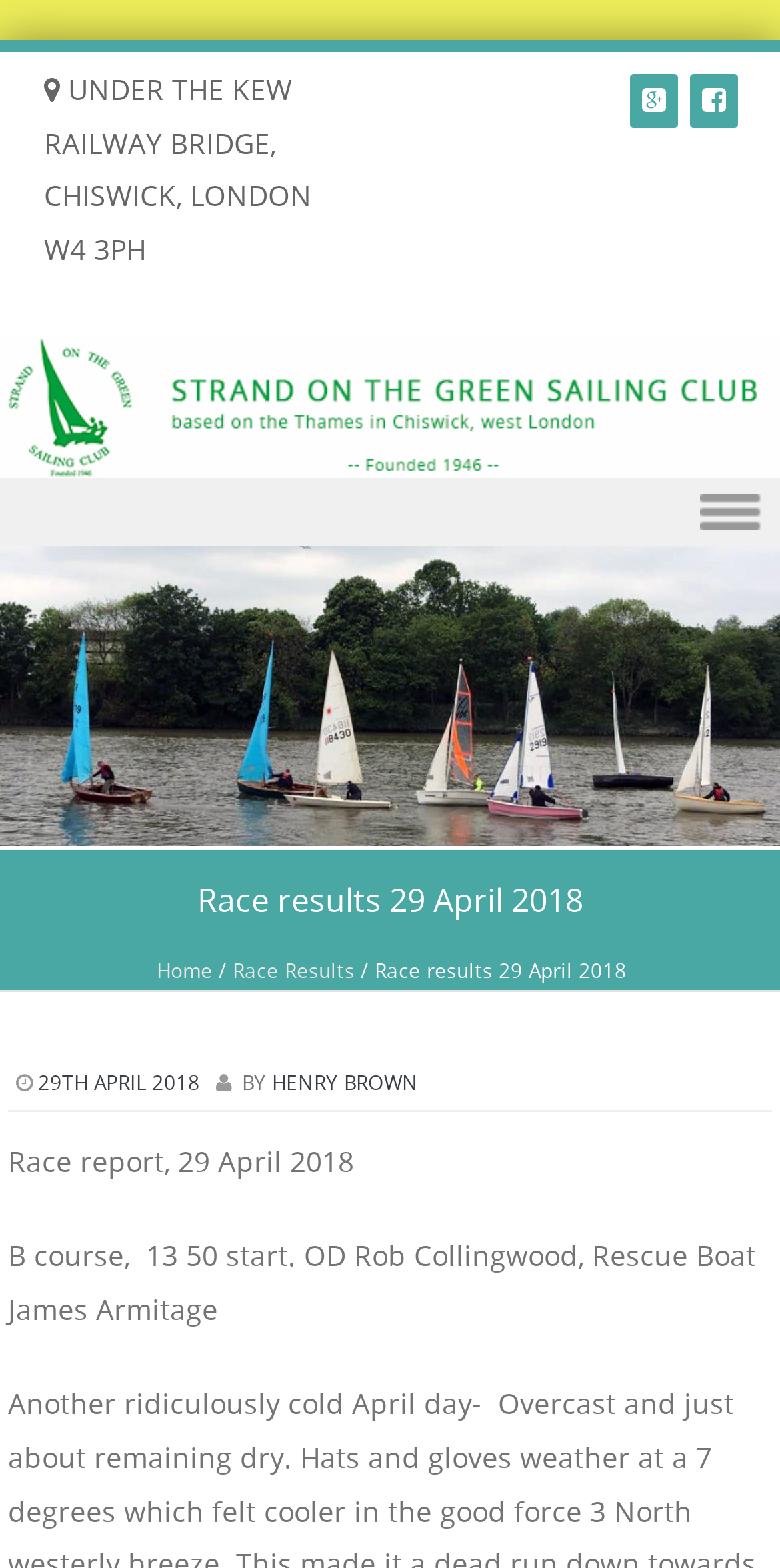Given the element description, predict the bounding box coordinates in the format (top-left x, top-left y, bottom-right x, bottom-right y). Make sure all values are between 0 and 1. Here is the element description: Home

None